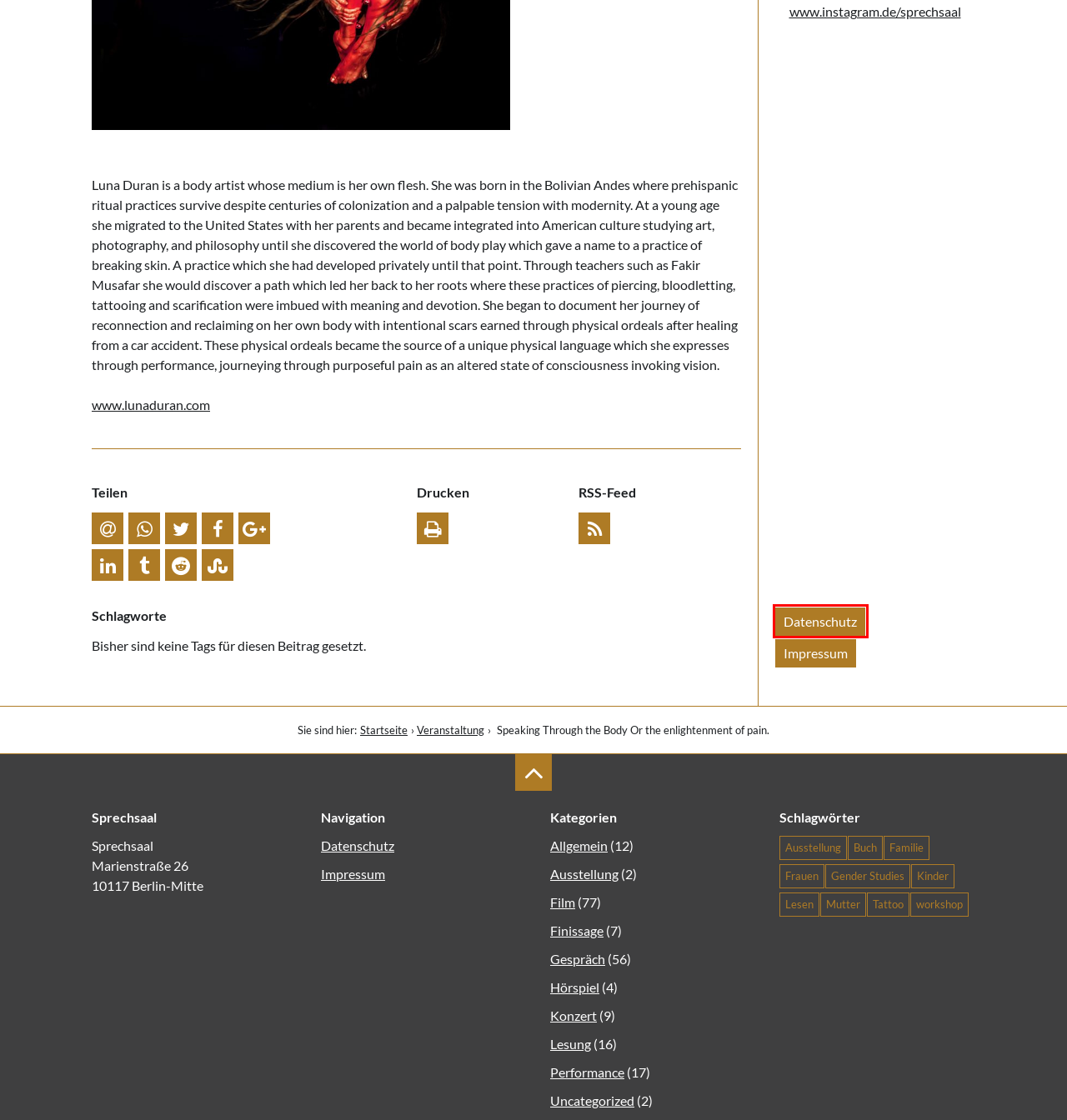You are presented with a screenshot of a webpage containing a red bounding box around a particular UI element. Select the best webpage description that matches the new webpage after clicking the element within the bounding box. Here are the candidates:
A. Sprechsaal – Sprechsaal
B. Ausstellung – Sprechsaal
C. Impressum – Sprechsaal
D. Performance – Sprechsaal
E. Datenschutzerklärung – Sprechsaal
F. Kommentare zu: Speaking Through the Body Or the enlightenment of pain.
G. Veranstaltungen – Sprechsaal
H. Archiv – Sprechsaal

E